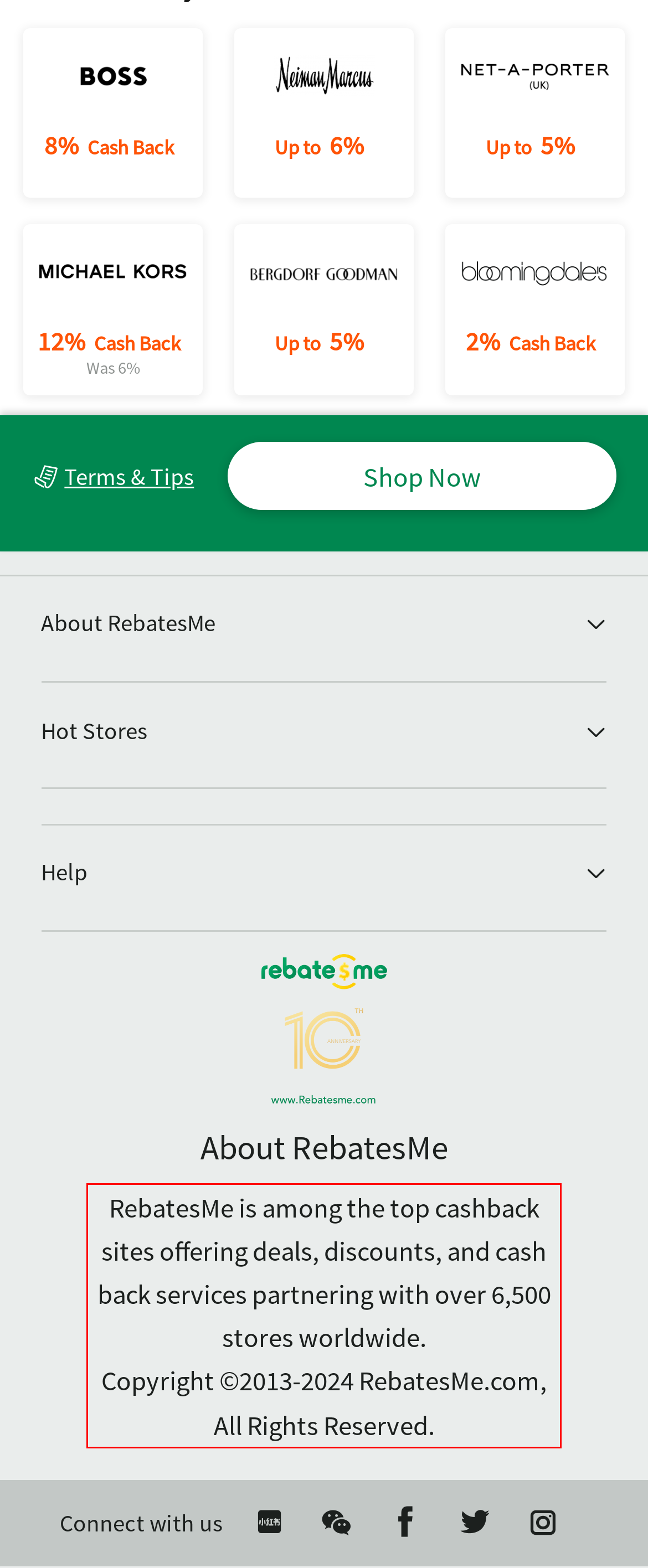The screenshot provided shows a webpage with a red bounding box. Apply OCR to the text within this red bounding box and provide the extracted content.

RebatesMe is among the top cashback sites offering deals, discounts, and cash back services partnering with over 6,500 stores worldwide. Copyright ©2013-2024 RebatesMe.com, All Rights Reserved.